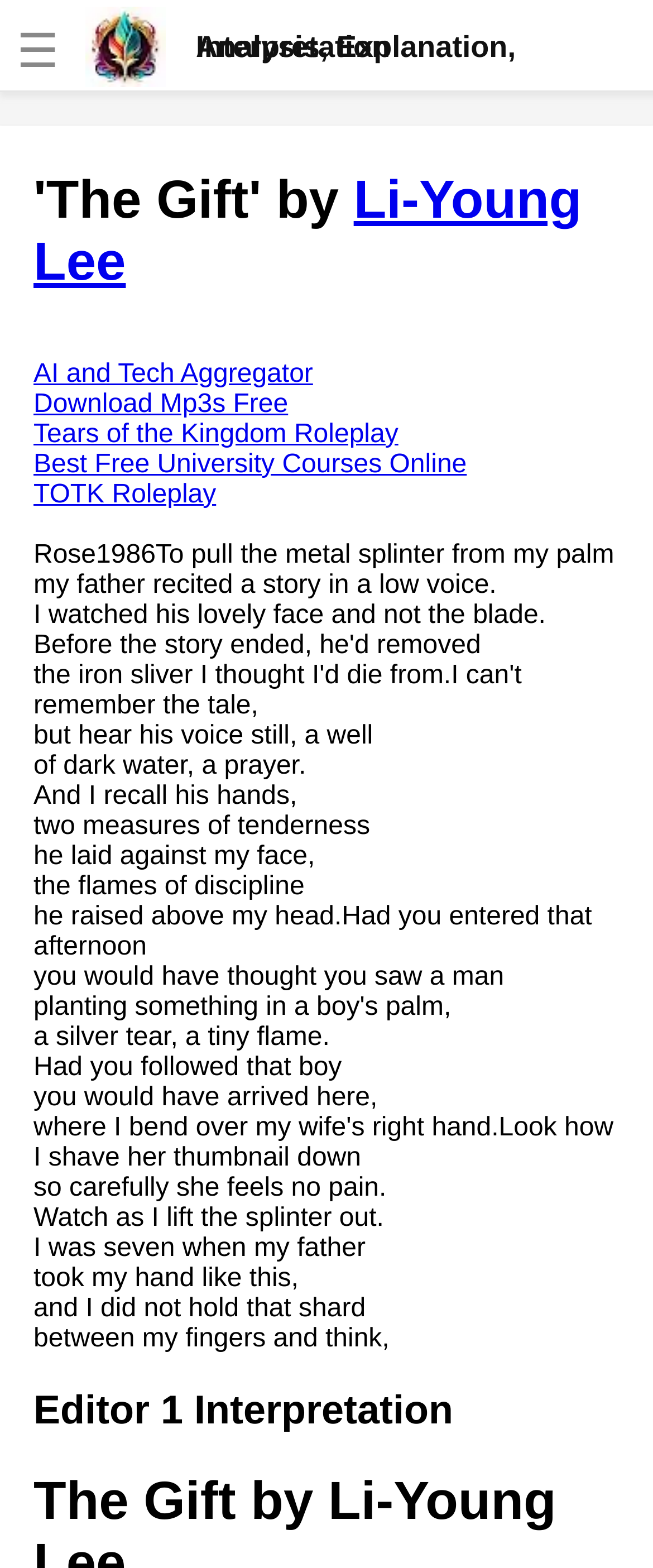With reference to the image, please provide a detailed answer to the following question: What is the poem title?

The poem title is 'The Gift' by Li-Young Lee, which is indicated by the heading element with the text 'The Gift' by Li-Young Lee'.